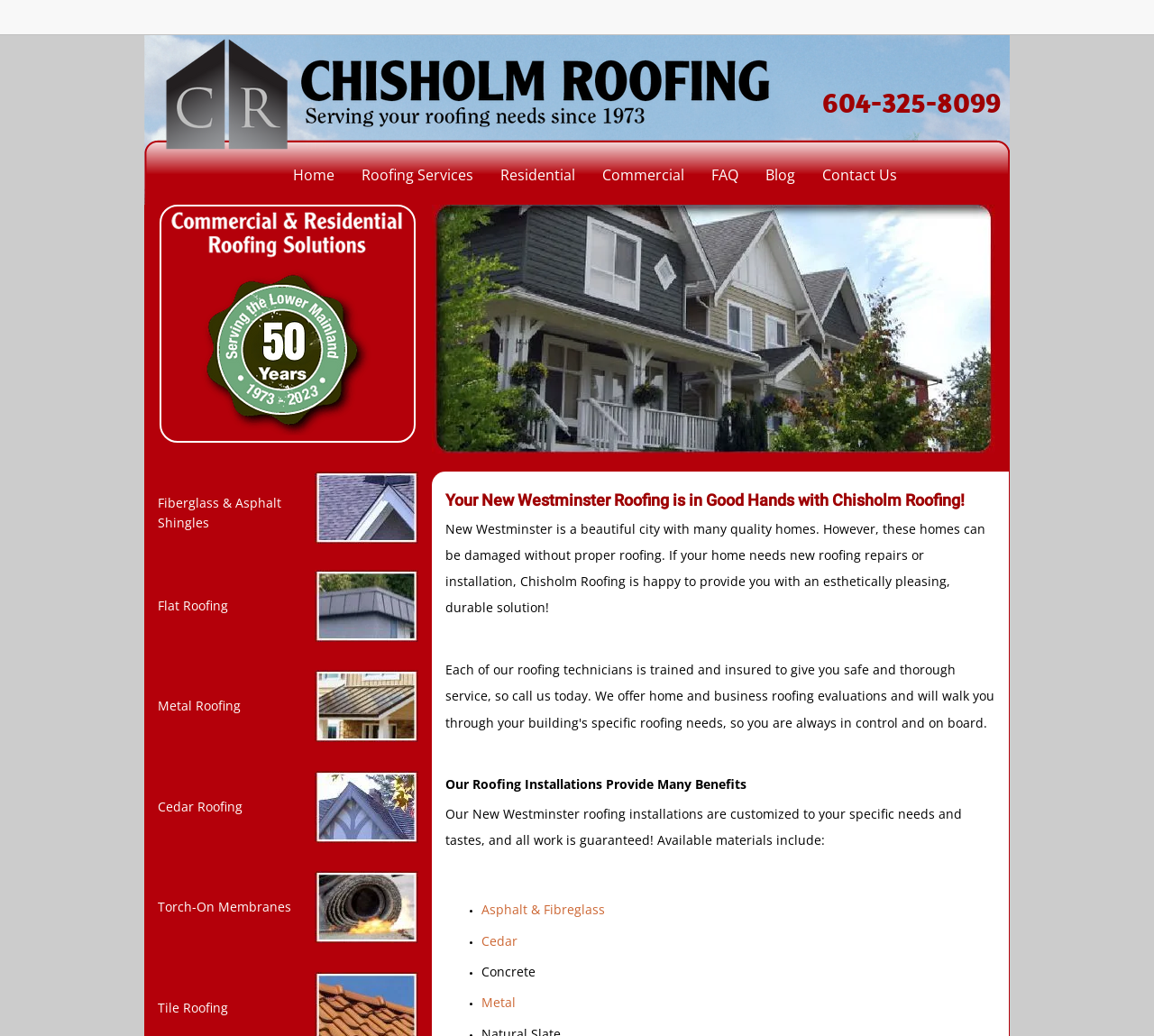Find the bounding box coordinates of the UI element according to this description: "games.".

None